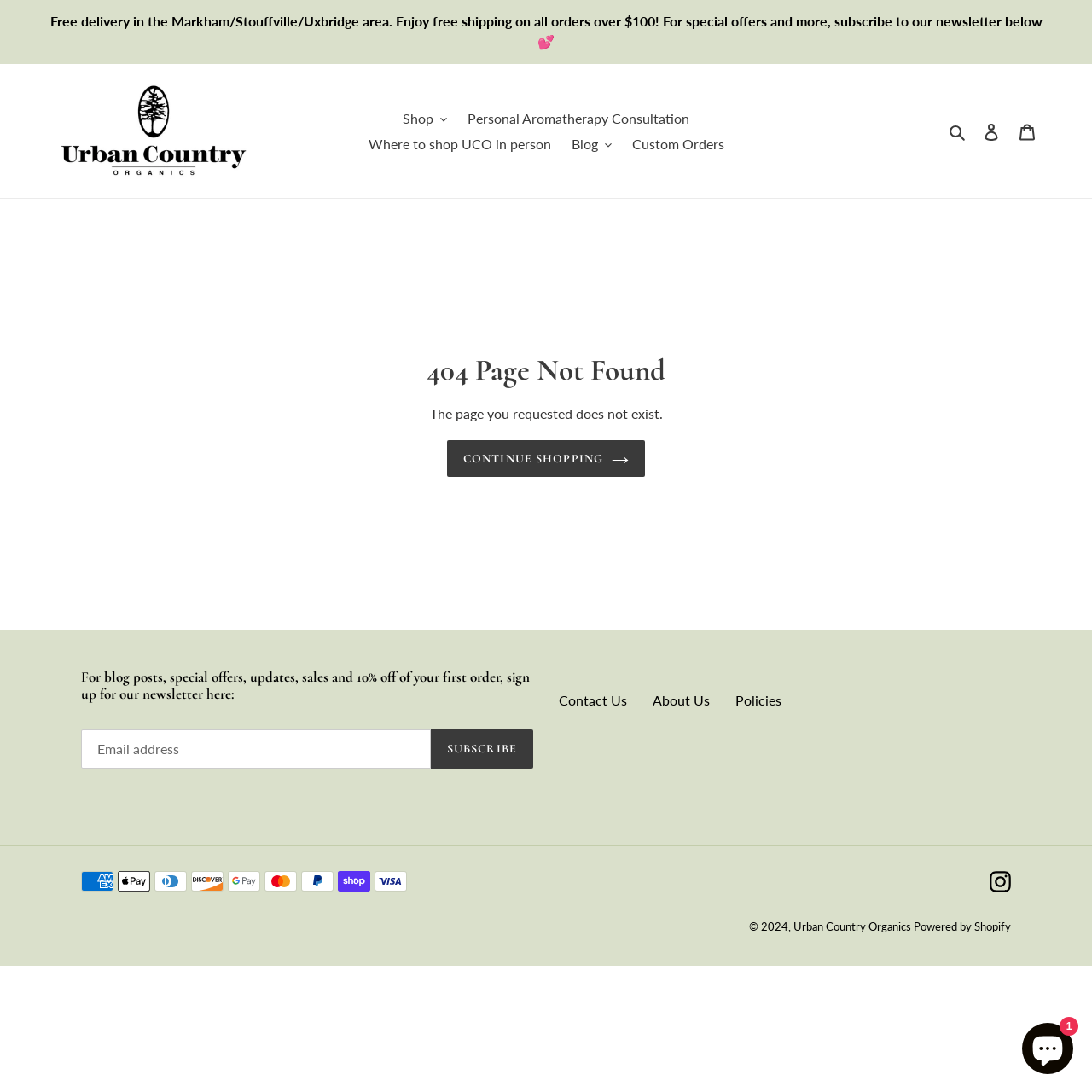Present a detailed account of what is displayed on the webpage.

This webpage is about Urban Country Organics, a natural skincare products brand. At the top, there is an announcement section that spans the entire width of the page, informing visitors about free delivery in the Markham/Stouffville/Uxbridge area and free shipping on orders over $100. Below this section, there is a layout table that contains the brand's logo, a "Shop" button, and several links to different sections of the website, including "Personal Aromatherapy Consultation", "Where to shop UCO in person", "Blog", and "Custom Orders". 

On the right side of the layout table, there are buttons for "Search", "Log in", and "Cart". Below the layout table, there is a main section that displays a "404 Page Not Found" heading, indicating that the requested page does not exist. A brief message explains the situation, and a "CONTINUE SHOPPING" link is provided.

Further down the page, there is a section for newsletter subscription, where visitors can enter their email address and click the "SUBSCRIBE" button to receive updates, sales, and a 10% discount on their first order. Below this section, there are links to "Contact Us", "About Us", and "Policies".

The page also displays a horizontal separator, followed by a section showing the accepted payment methods, which include American Express, Apple Pay, Diners Club, Discover, Google Pay, Mastercard, PayPal, Shop Pay, and Visa. Each payment method is represented by an image.

At the bottom of the page, there are links to the brand's Instagram page and a copyright notice. The page is powered by Shopify, and there is a chat window button on the bottom right corner, allowing visitors to initiate a conversation with the online store.